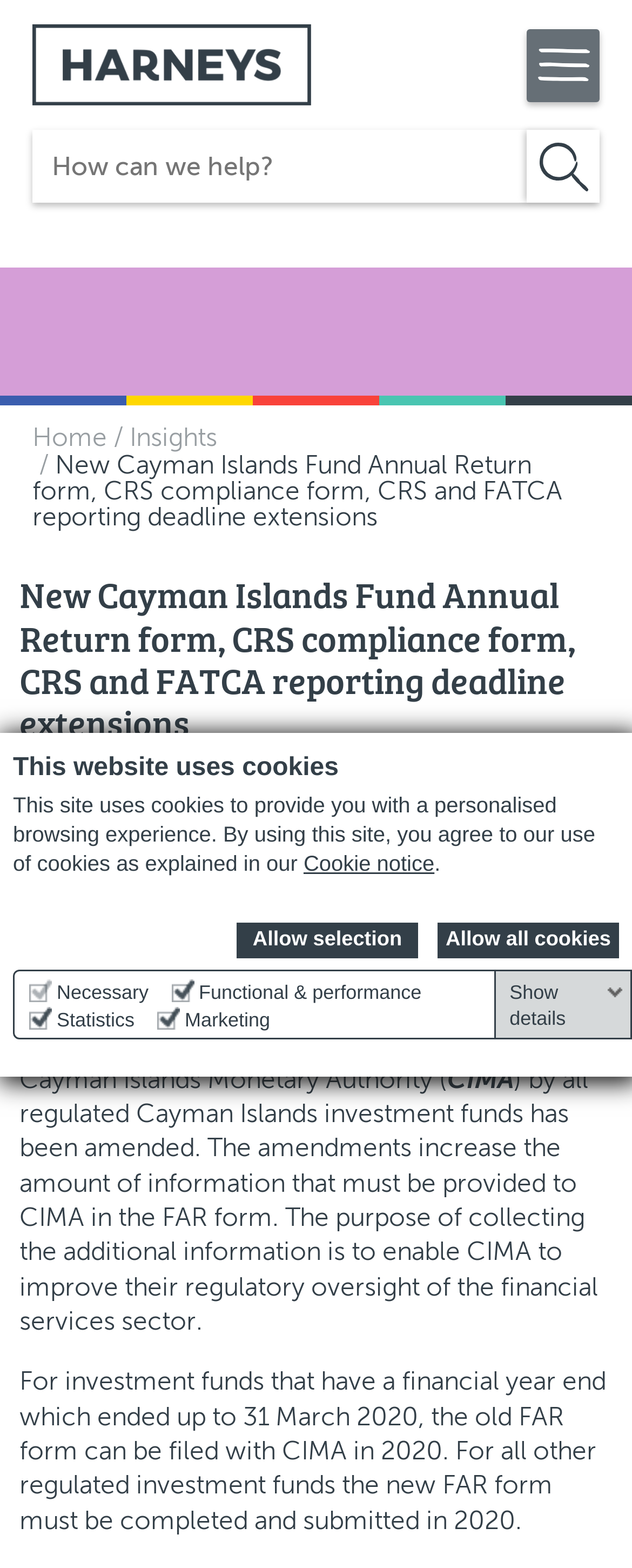What is the name of the law firm?
Please provide a single word or phrase answer based on the image.

Harneys